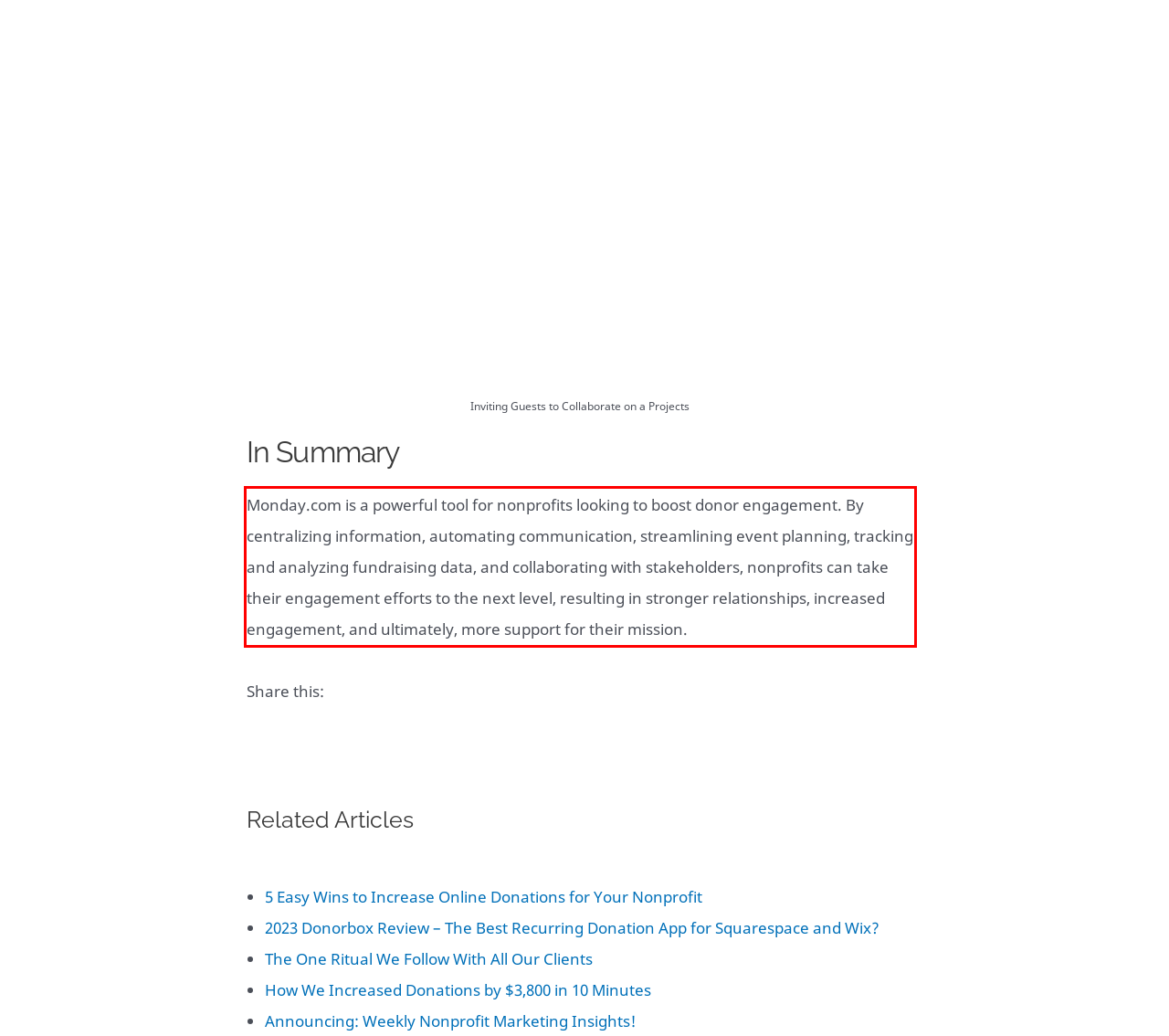Given a screenshot of a webpage, locate the red bounding box and extract the text it encloses.

Monday.com is a powerful tool for nonprofits looking to boost donor engagement. By centralizing information, automating communication, streamlining event planning, tracking and analyzing fundraising data, and collaborating with stakeholders, nonprofits can take their engagement efforts to the next level, resulting in stronger relationships, increased engagement, and ultimately, more support for their mission.